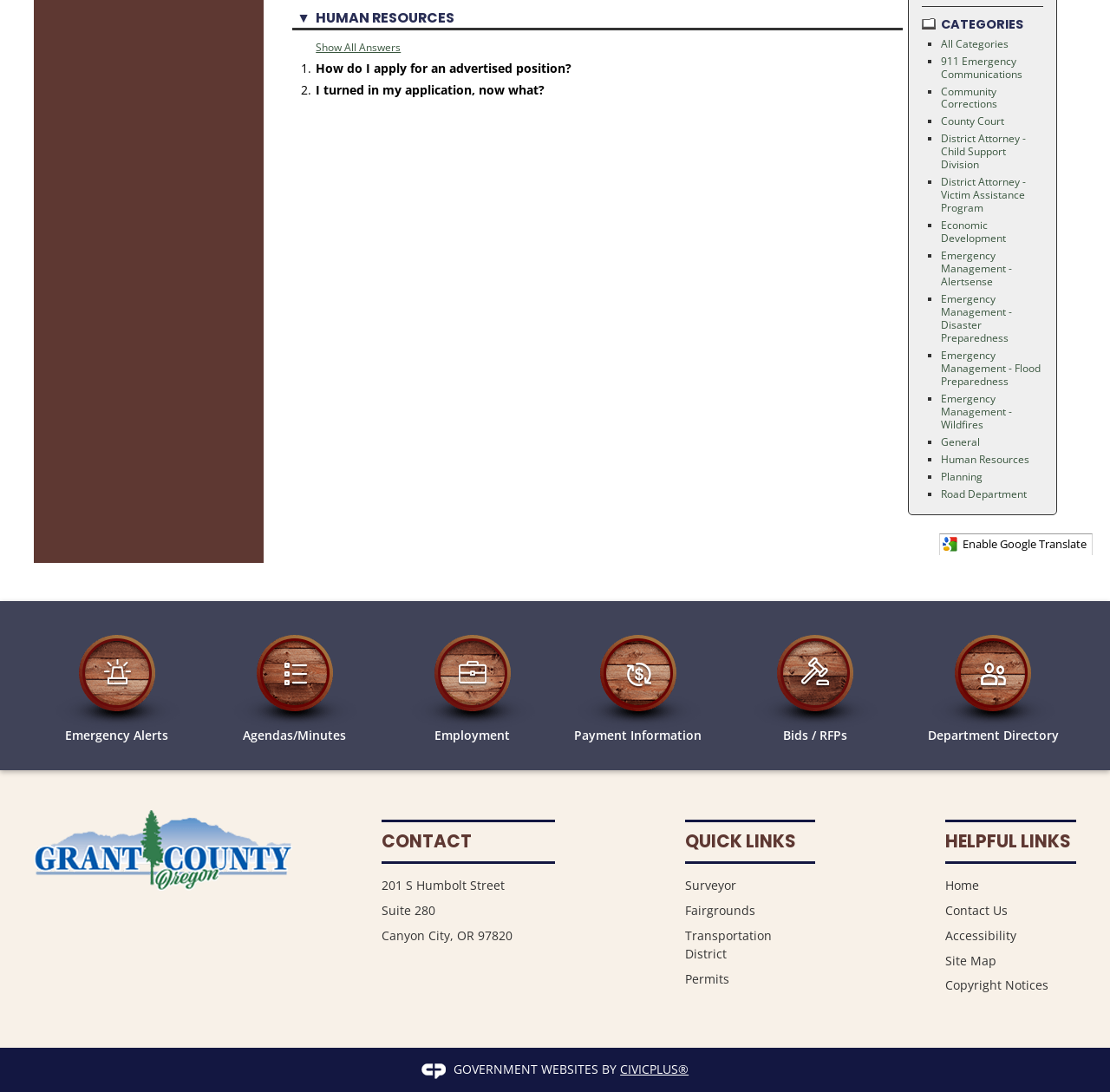Given the element description, predict the bounding box coordinates in the format (top-left x, top-left y, bottom-right x, bottom-right y). Make sure all values are between 0 and 1. Here is the element description: Emergency Management - Disaster Preparedness

[0.848, 0.268, 0.912, 0.315]